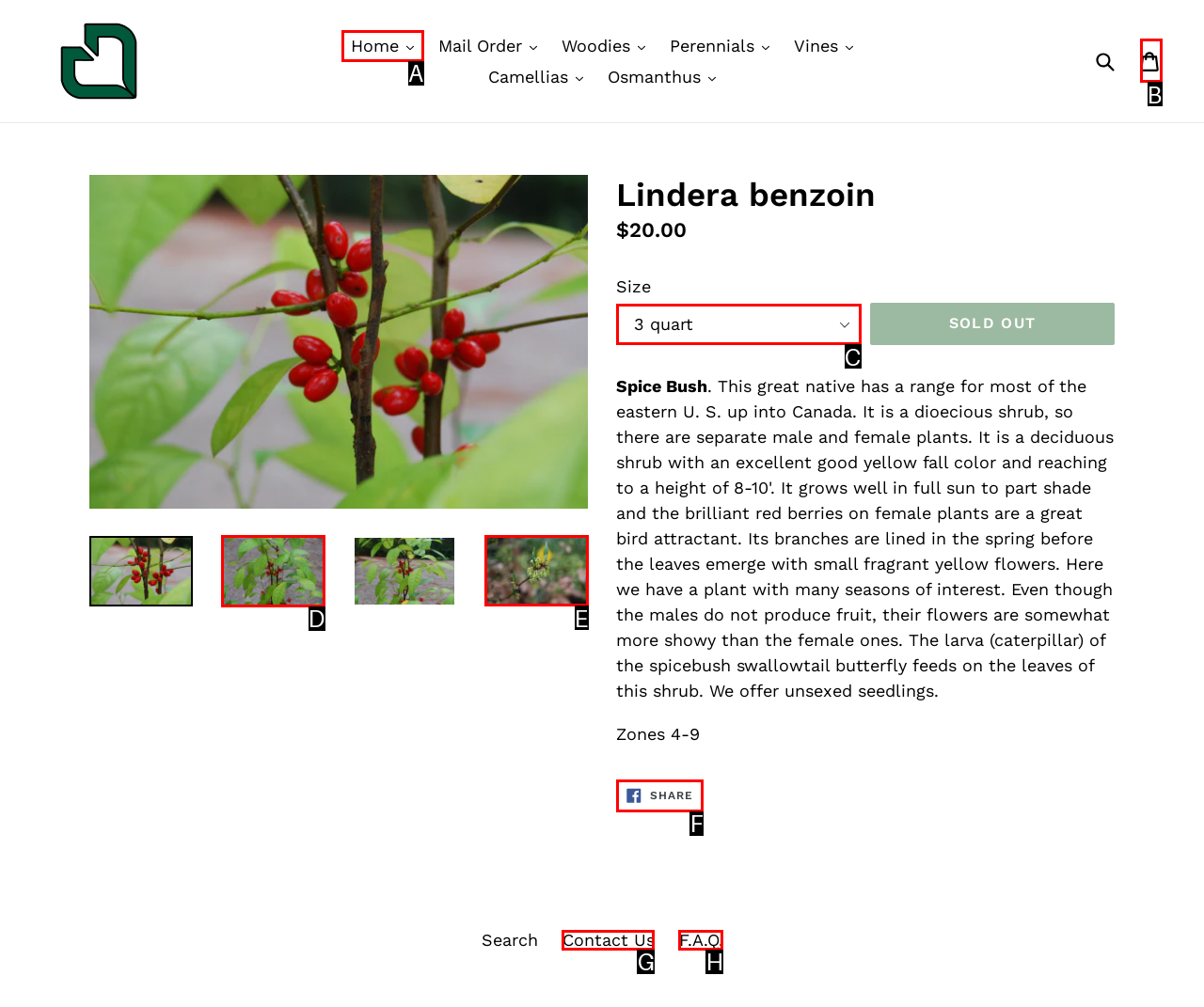Tell me which UI element to click to fulfill the given task: View the cart. Respond with the letter of the correct option directly.

B